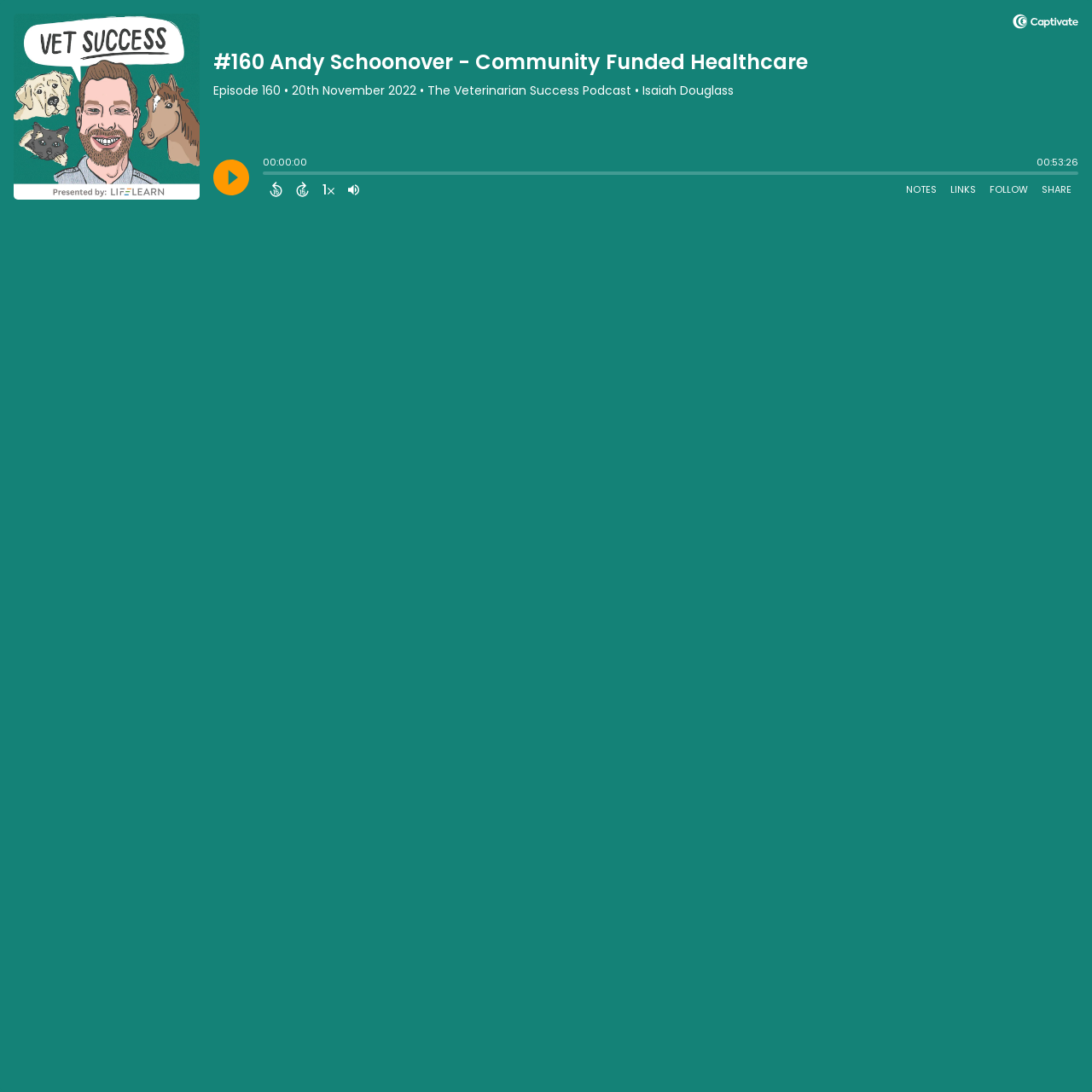Please find the bounding box coordinates of the element's region to be clicked to carry out this instruction: "Open Shownotes".

[0.823, 0.164, 0.864, 0.183]